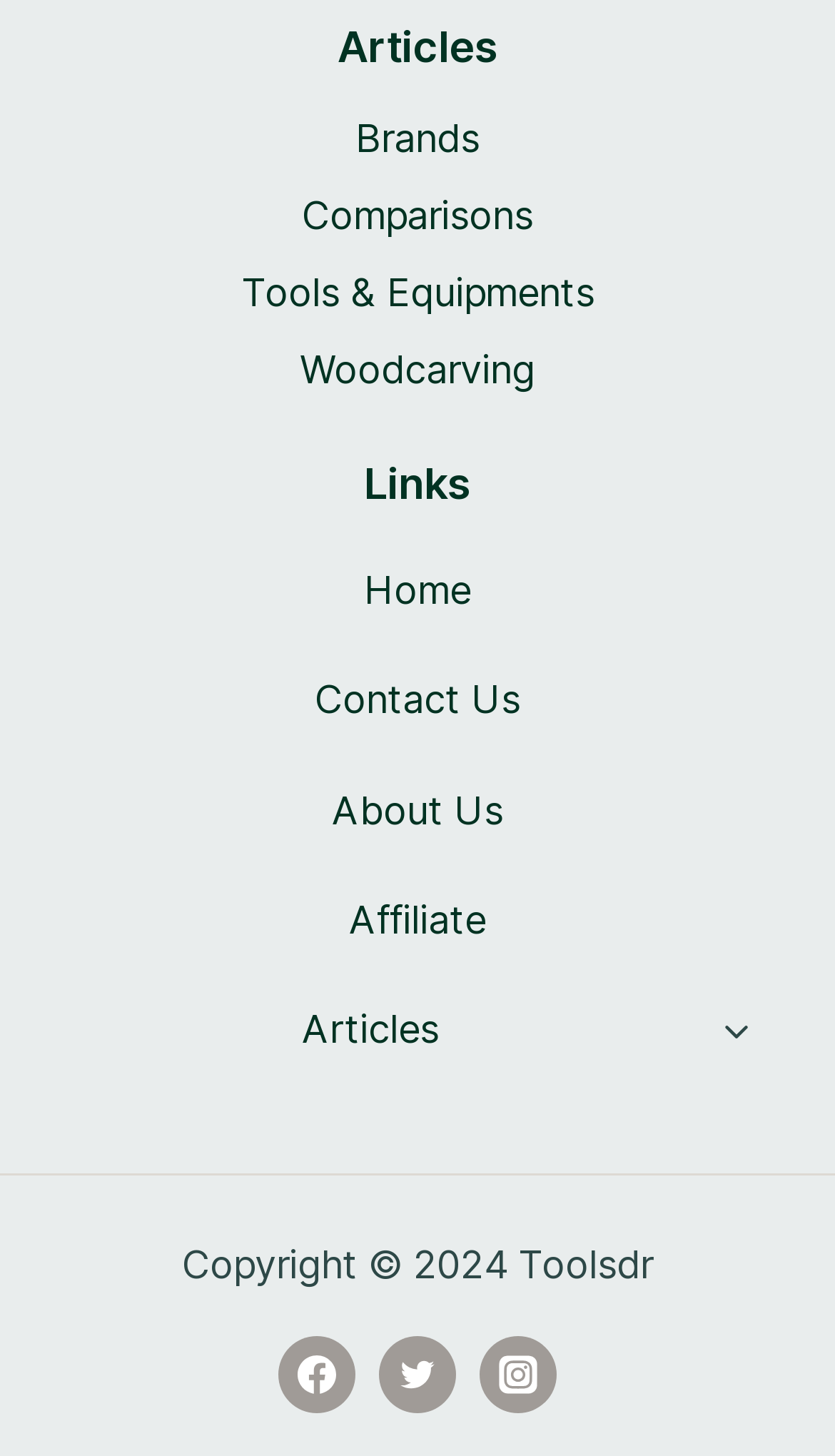Please provide the bounding box coordinates for the element that needs to be clicked to perform the instruction: "Go to Fitness". The coordinates must consist of four float numbers between 0 and 1, formatted as [left, top, right, bottom].

None